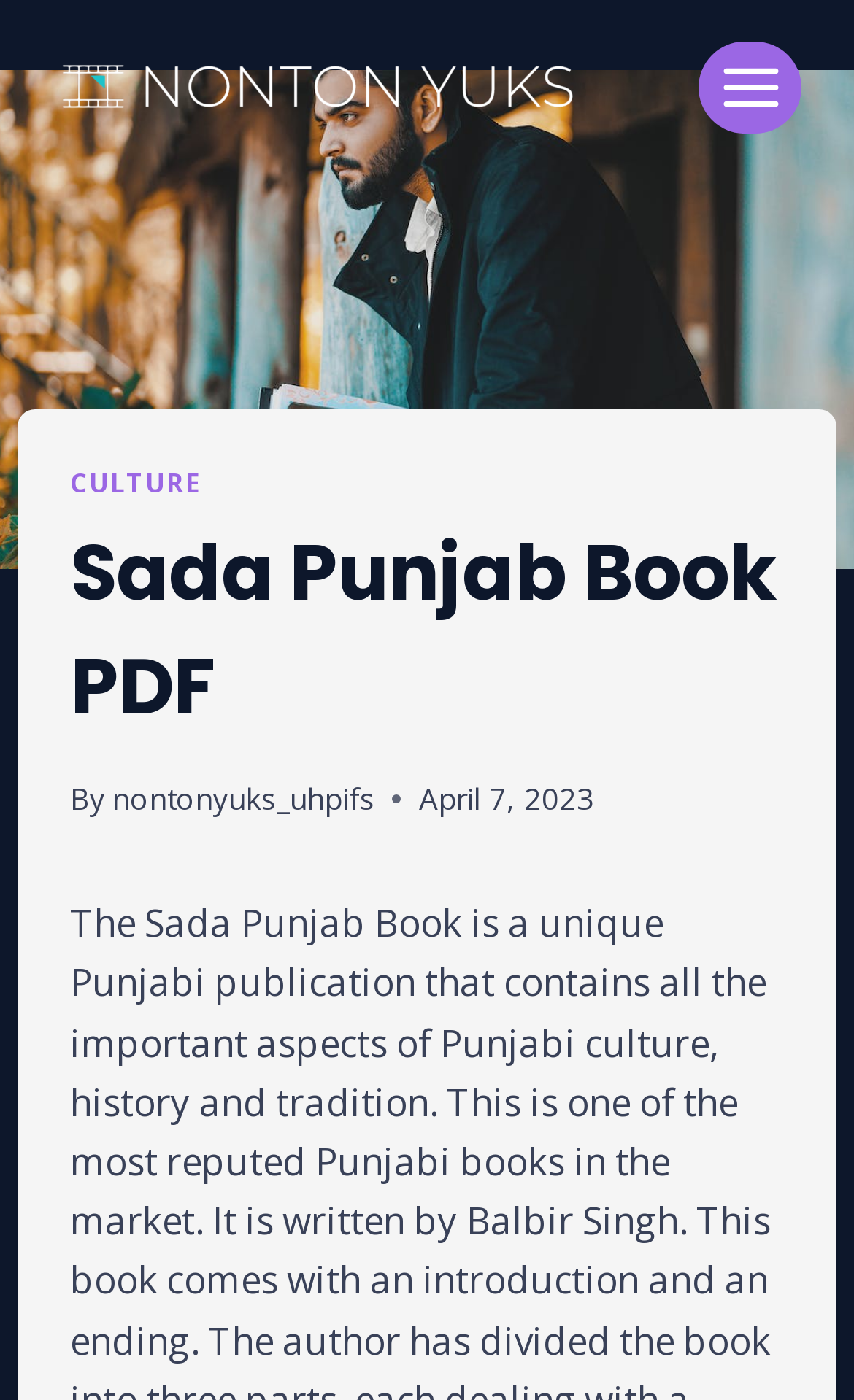Please find the bounding box for the UI element described by: "Culture".

[0.082, 0.331, 0.236, 0.356]